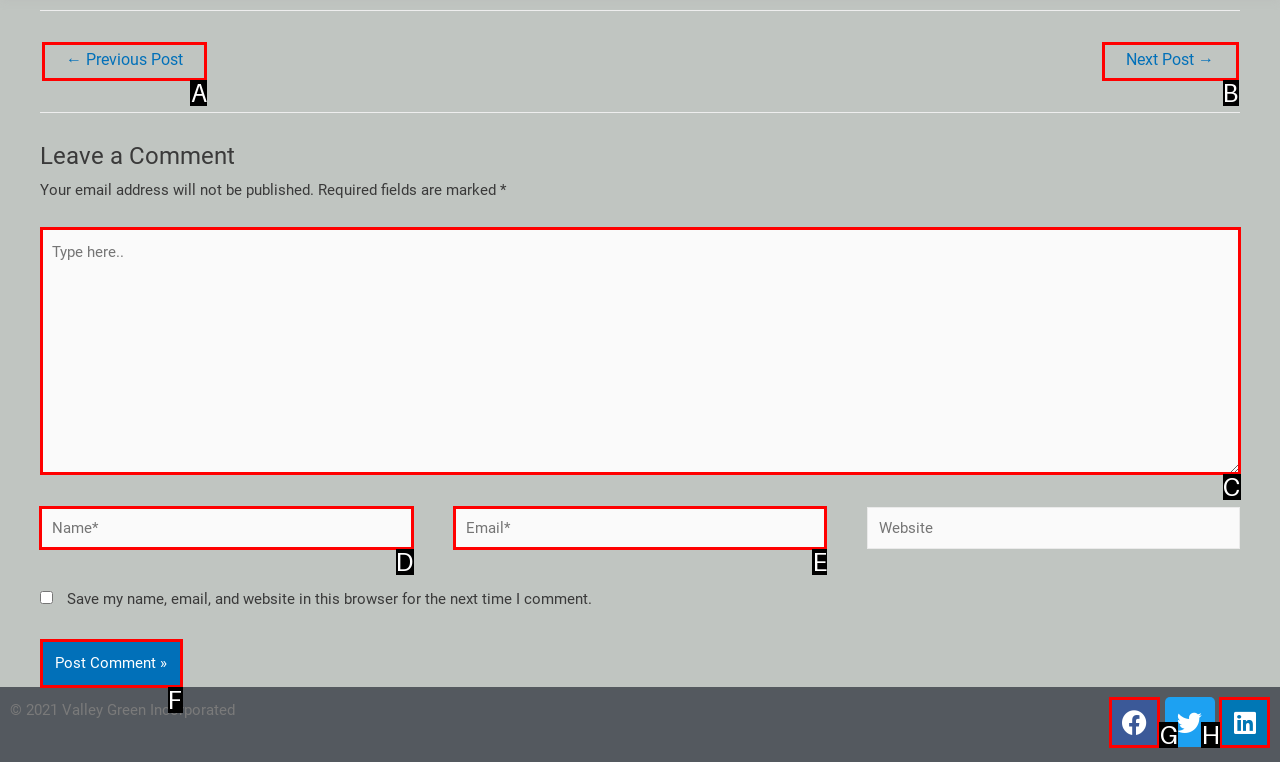Given the task: Enter your name, point out the letter of the appropriate UI element from the marked options in the screenshot.

D